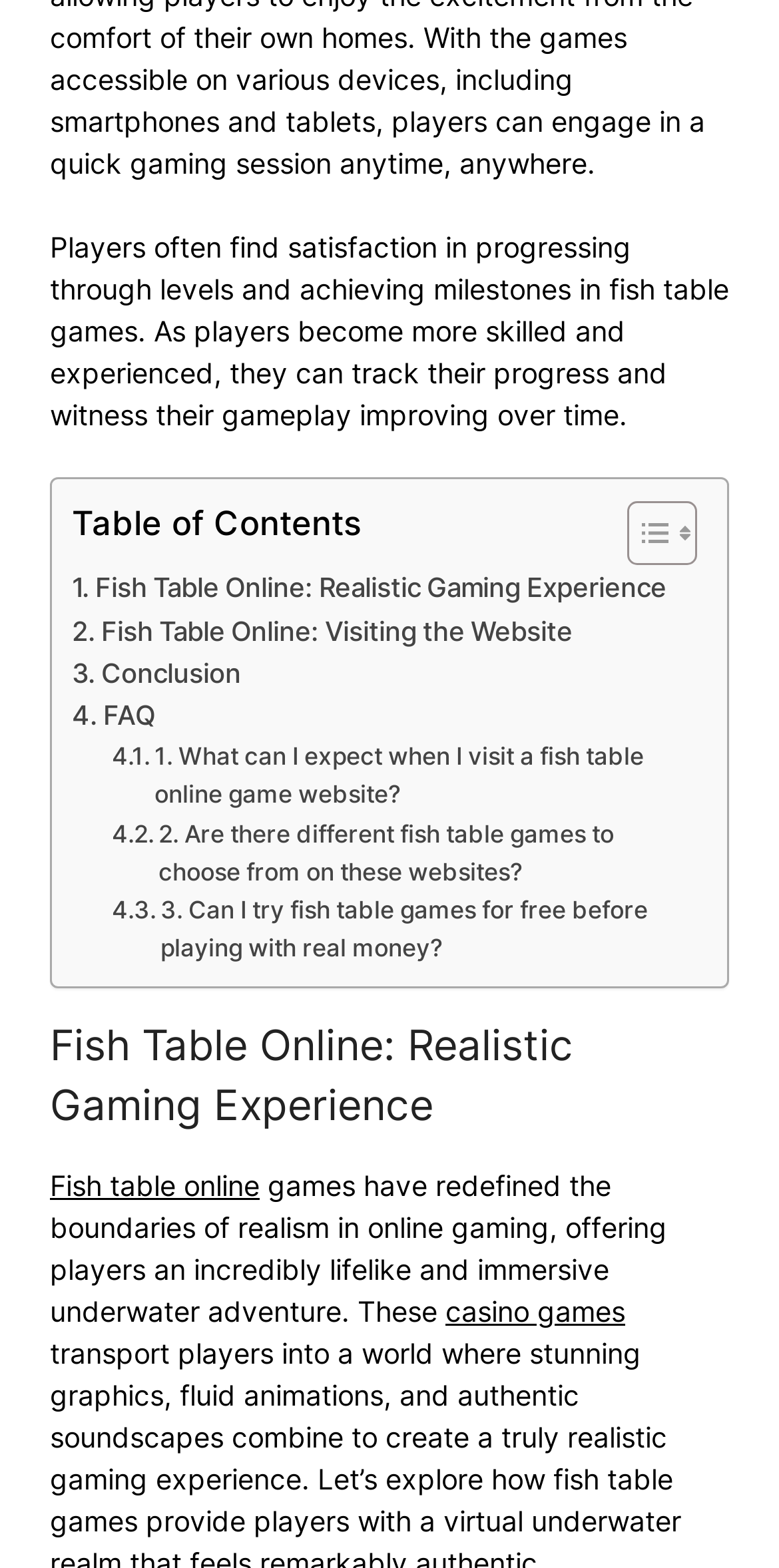Please provide the bounding box coordinates for the element that needs to be clicked to perform the following instruction: "Click on Fish table online". The coordinates should be given as four float numbers between 0 and 1, i.e., [left, top, right, bottom].

[0.064, 0.745, 0.333, 0.766]